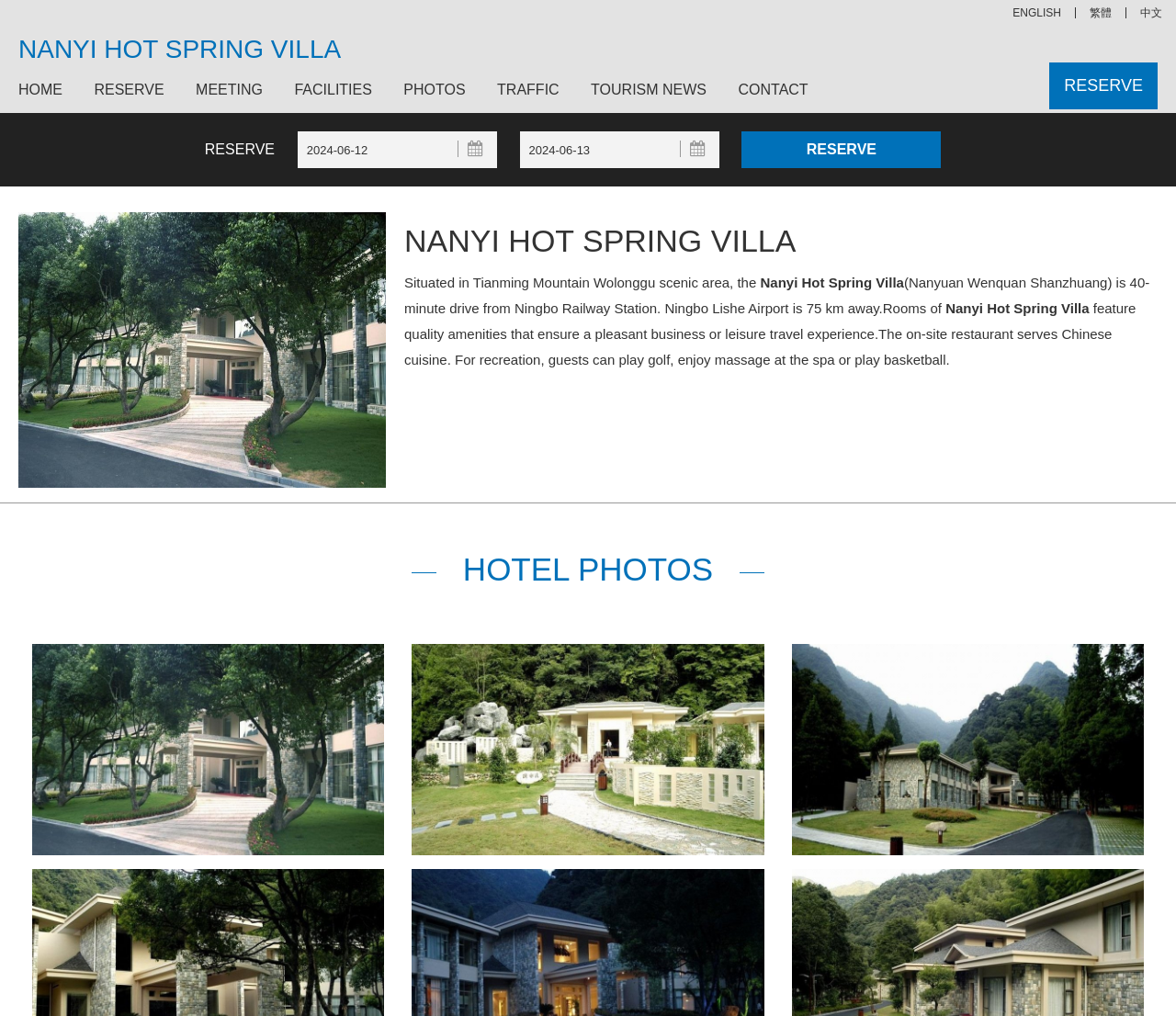Create a detailed summary of all the visual and textual information on the webpage.

The webpage is the official website of Nanyi Hot Spring Villa, a hotel situated in Tianming Mountain Wolonggu scenic area. At the top right corner, there are three links for language selection: "中文", "繁體", and "ENGLISH". Below these links, the hotel's name "Nanyi Hot Spring Villa" is displayed prominently.

On the top left side, there is a navigation menu with links to different sections of the website, including "HOME", "RESERVE", "MEETING", "FACILITIES", "PHOTOS", "TRAFFIC", "TOURISM NEWS", and "CONTACT". 

Below the navigation menu, there is a large image of the hotel's exterior. Above the image, there is a heading "NANYI HOT SPRING VILLA" and a brief description of the hotel's location and amenities.

On the right side of the image, there is a reservation section with two text boxes for "Check in" and "Check out" dates, and a "Reserve" button. The current dates are displayed as "2024-06-12" and "2024-06-13" respectively.

Further down the page, there is a section with a heading "HOTEL PHOTOS" and three links to different photo galleries, each with a corresponding image of the hotel's exterior.